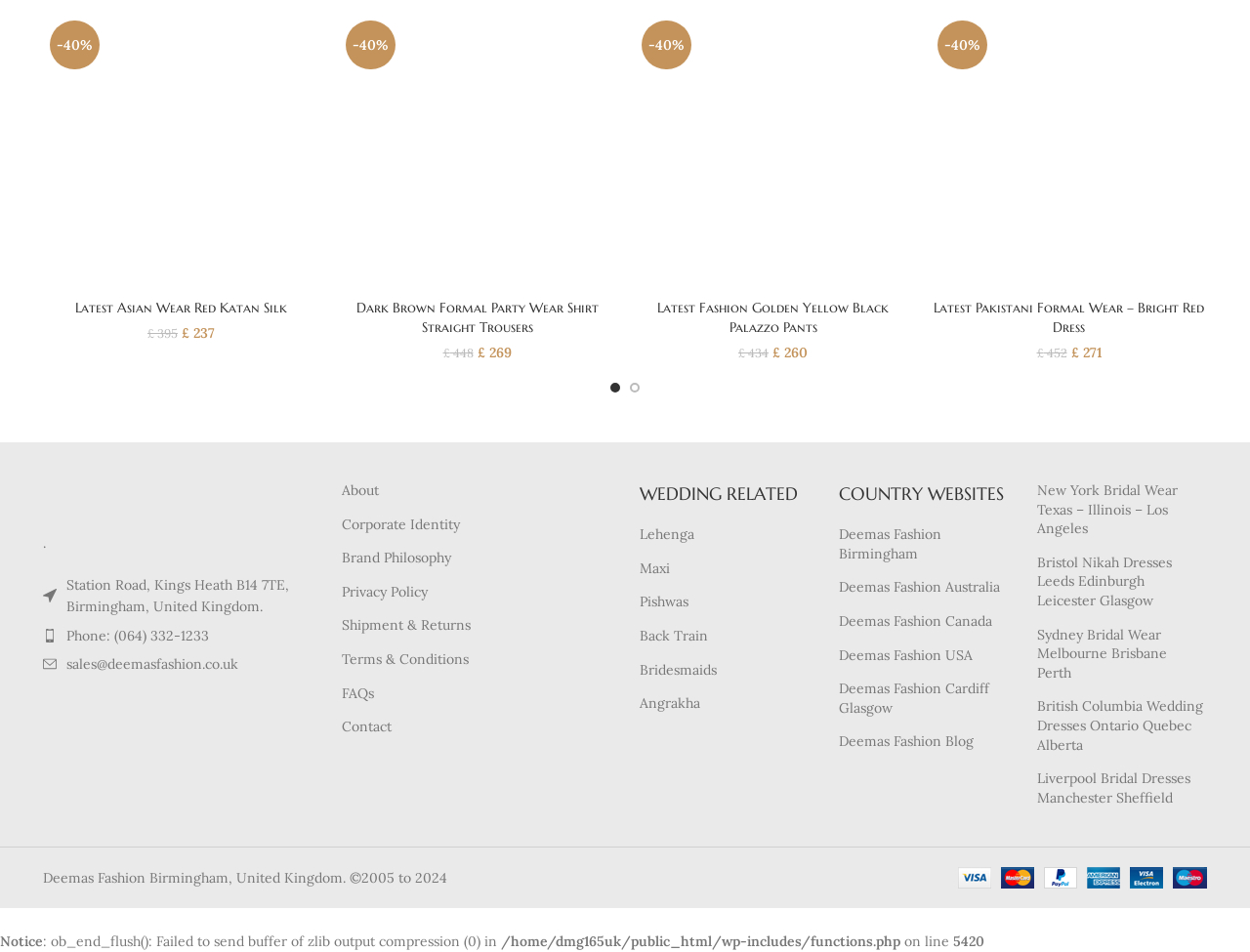Locate the bounding box coordinates of the region to be clicked to comply with the following instruction: "Browse Lehenga". The coordinates must be four float numbers between 0 and 1, in the form [left, top, right, bottom].

[0.512, 0.552, 0.557, 0.572]